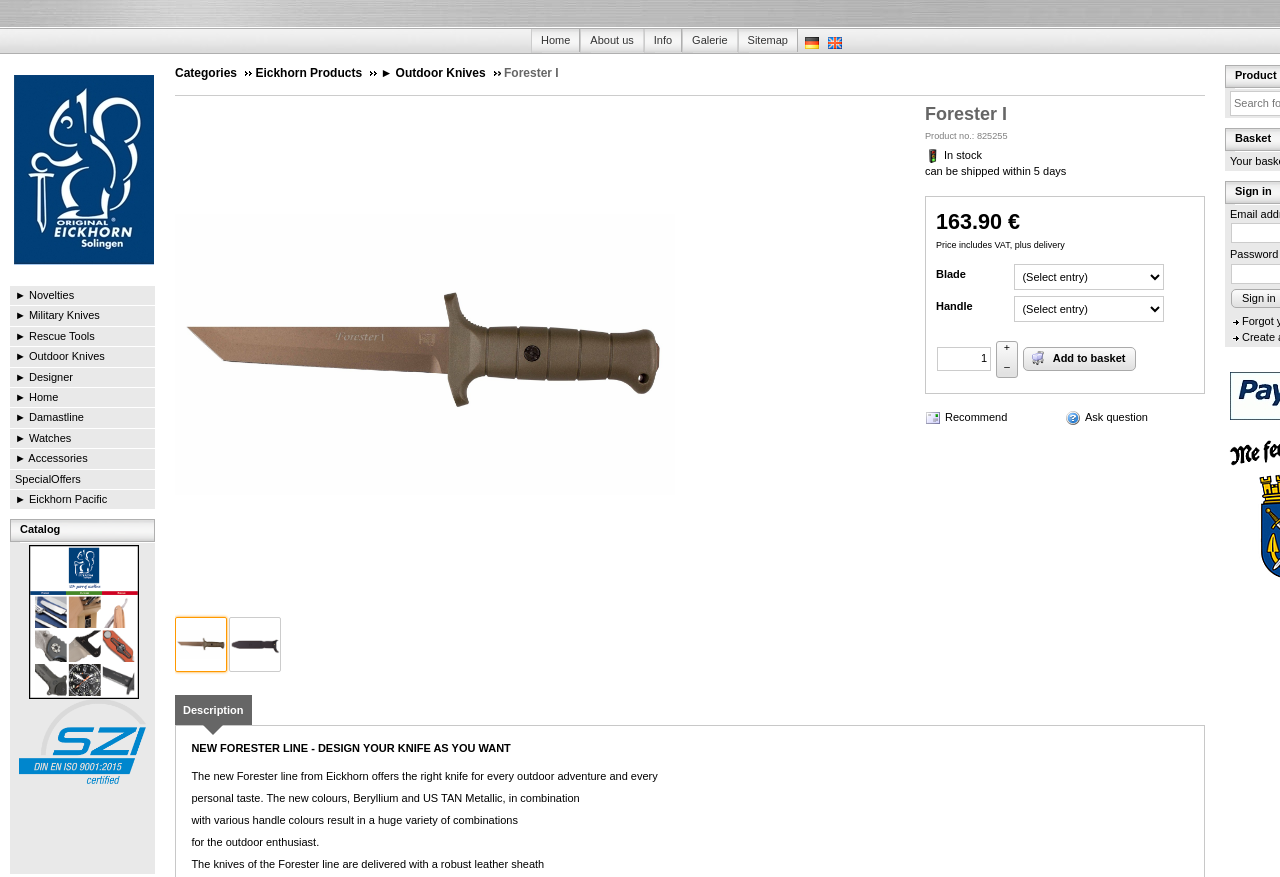Please specify the bounding box coordinates of the region to click in order to perform the following instruction: "View product description".

[0.137, 0.793, 0.196, 0.827]